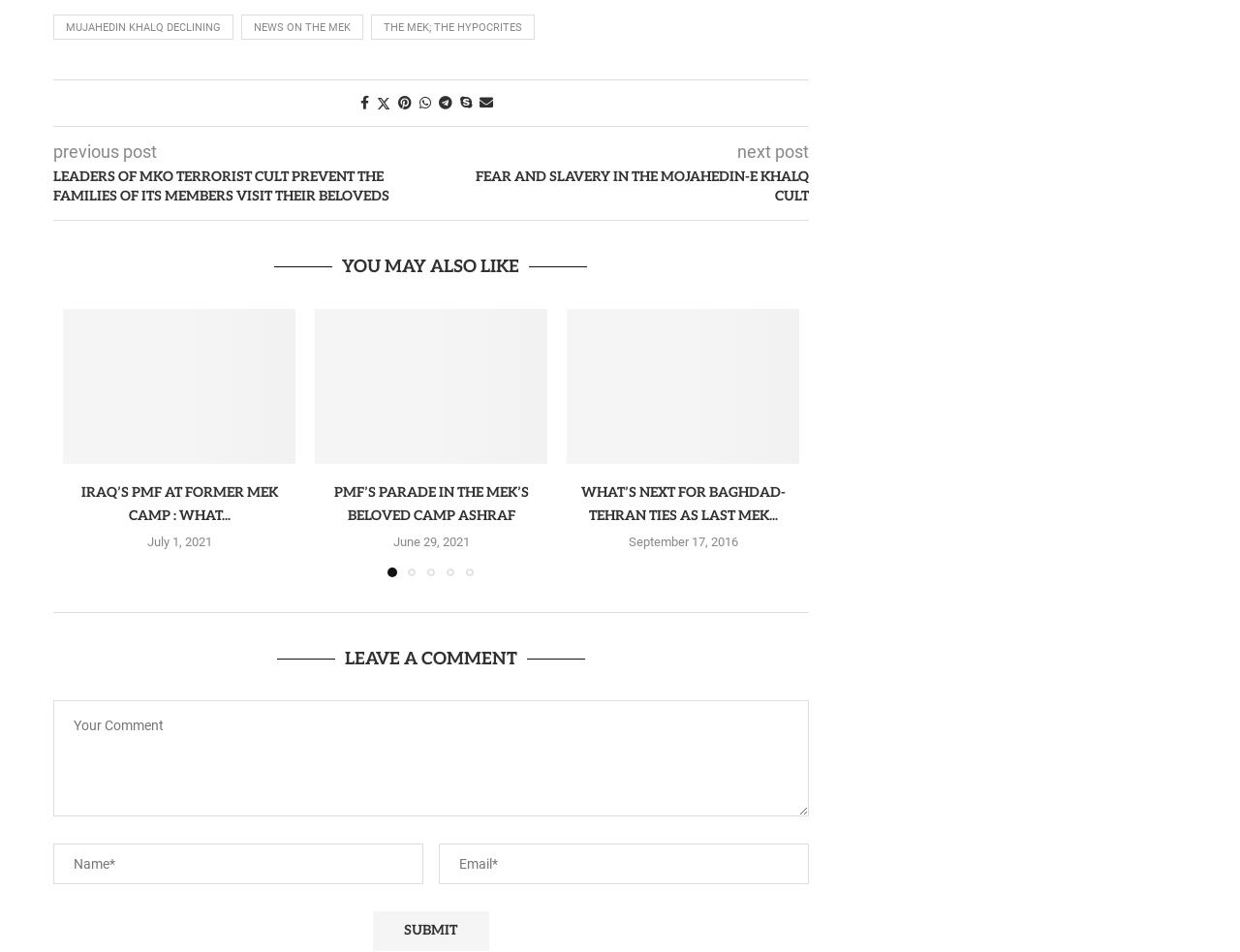Please locate the bounding box coordinates of the element that needs to be clicked to achieve the following instruction: "Submit a comment". The coordinates should be four float numbers between 0 and 1, i.e., [left, top, right, bottom].

[0.301, 0.957, 0.395, 0.999]